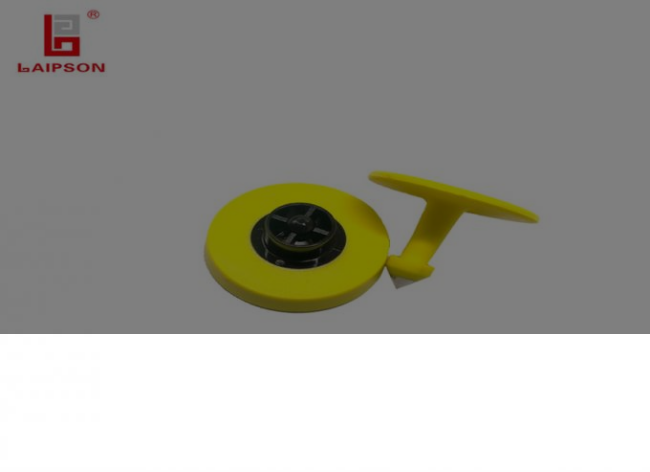Explain the image in a detailed and descriptive way.

The image showcases a bright yellow RFID ear tag designed for livestock identification. This tag features a robust circular body with a distinct protruding pin for easy attachment. Ideal for use with pigs, sheep, cattle, and other livestock, the RFID technology embedded within enhances tracking and management efficiency on farms. The sleek design and vibrant color make it easily visible, ensuring that animals can be efficiently identified. This specific model is produced by Laipson, a trusted supplier in agricultural identification solutions.